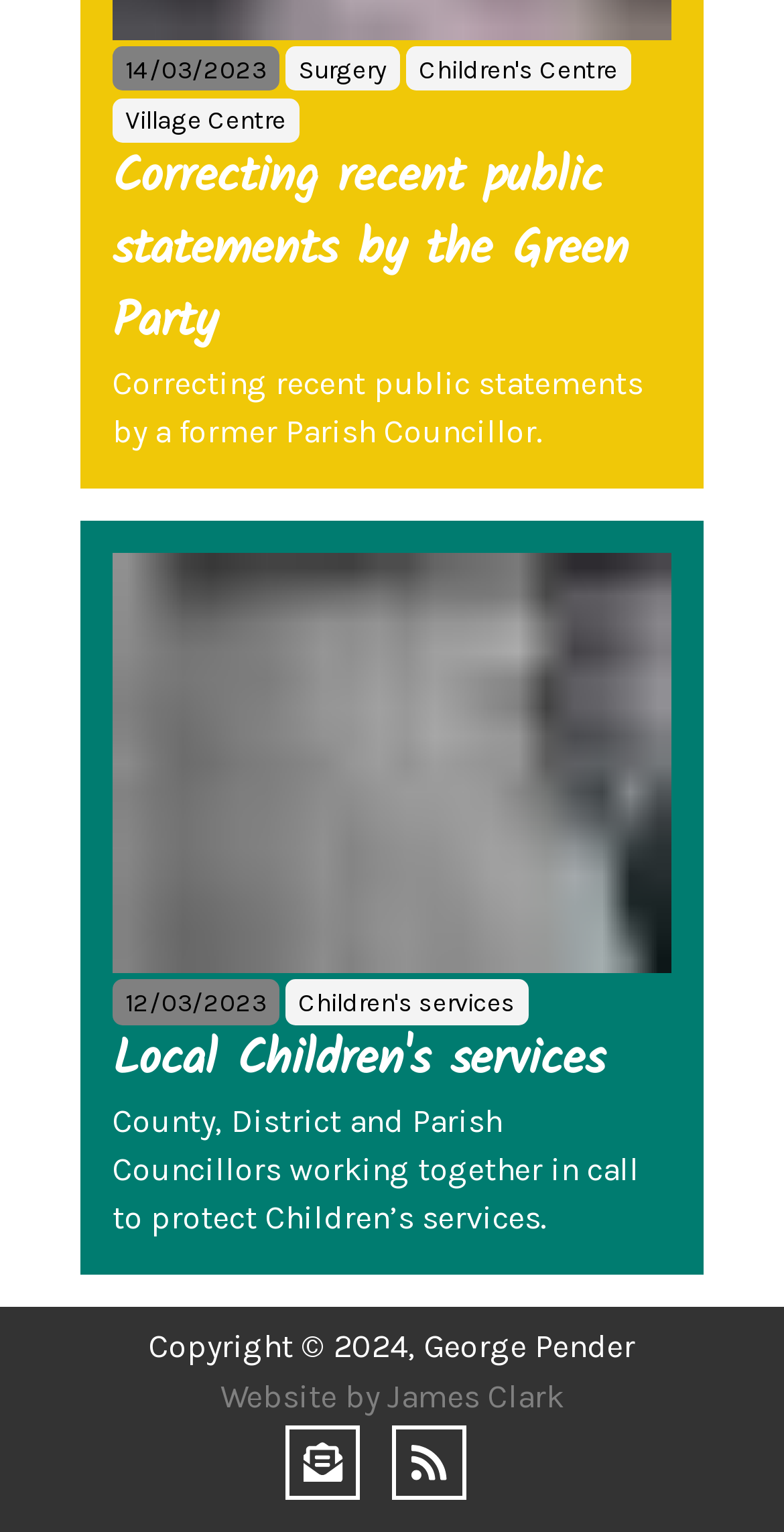Predict the bounding box coordinates of the UI element that matches this description: "Website by James Clark". The coordinates should be in the format [left, top, right, bottom] with each value between 0 and 1.

[0.281, 0.899, 0.719, 0.924]